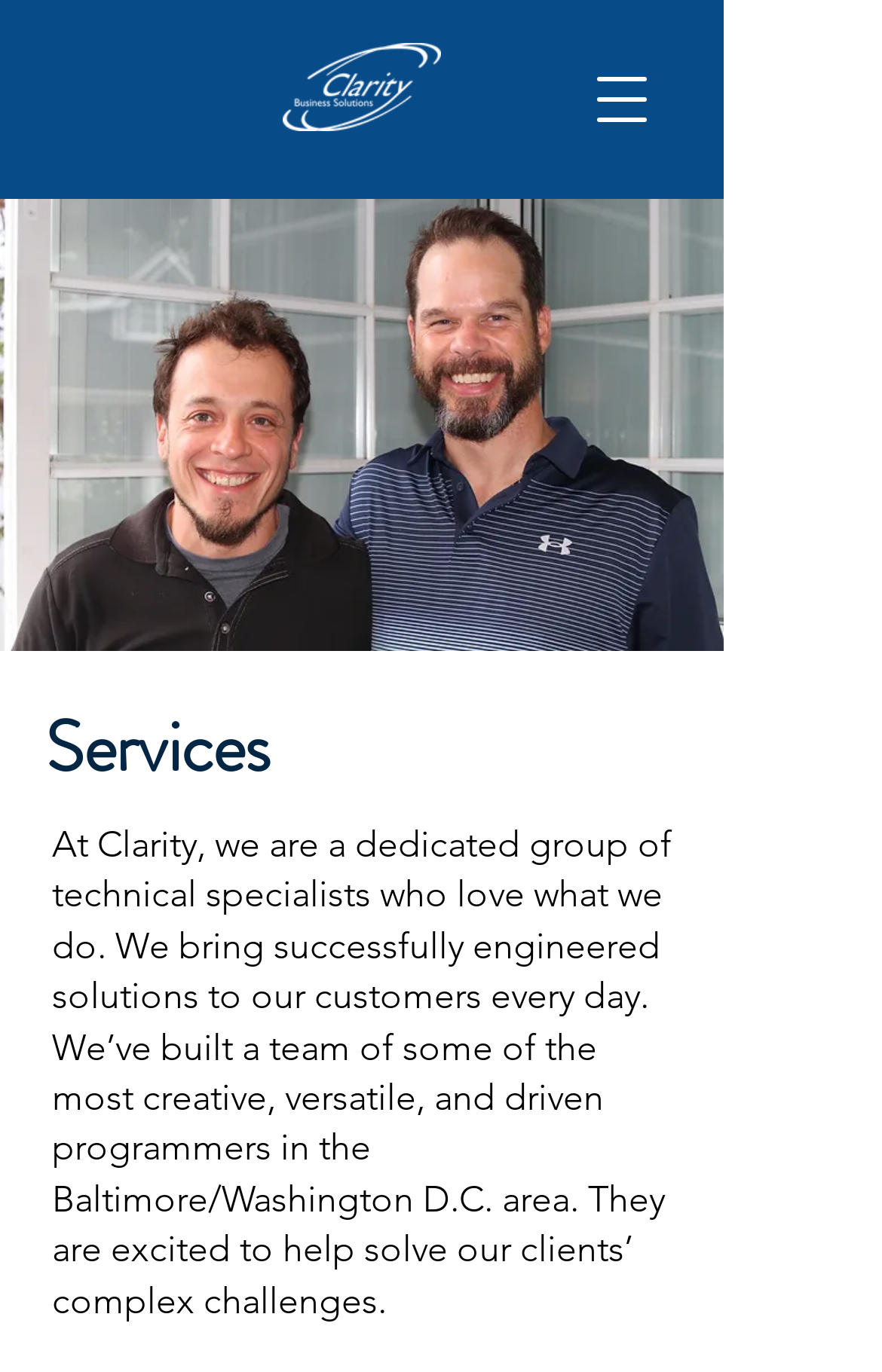Offer an in-depth caption of the entire webpage.

The webpage is about the services offered by Clarity Business Solutions. At the top left, there is a Clarity logo, which is an image with a knockout effect, accompanied by a link to the logo. To the right of the logo, there is a button to open a navigation menu. 

Below the logo and navigation button, there is a large image that spans most of the width of the page, featuring Luis and Mike C. 

Further down, there is a heading that reads "Services" in a prominent position. Below the heading, there is a block of text that describes the services offered by Clarity. The text explains that Clarity is a team of technical specialists who provide successfully engineered solutions to their customers. It also mentions that they have a team of skilled programmers in the Baltimore/Washington D.C. area who are dedicated to helping clients solve complex challenges.